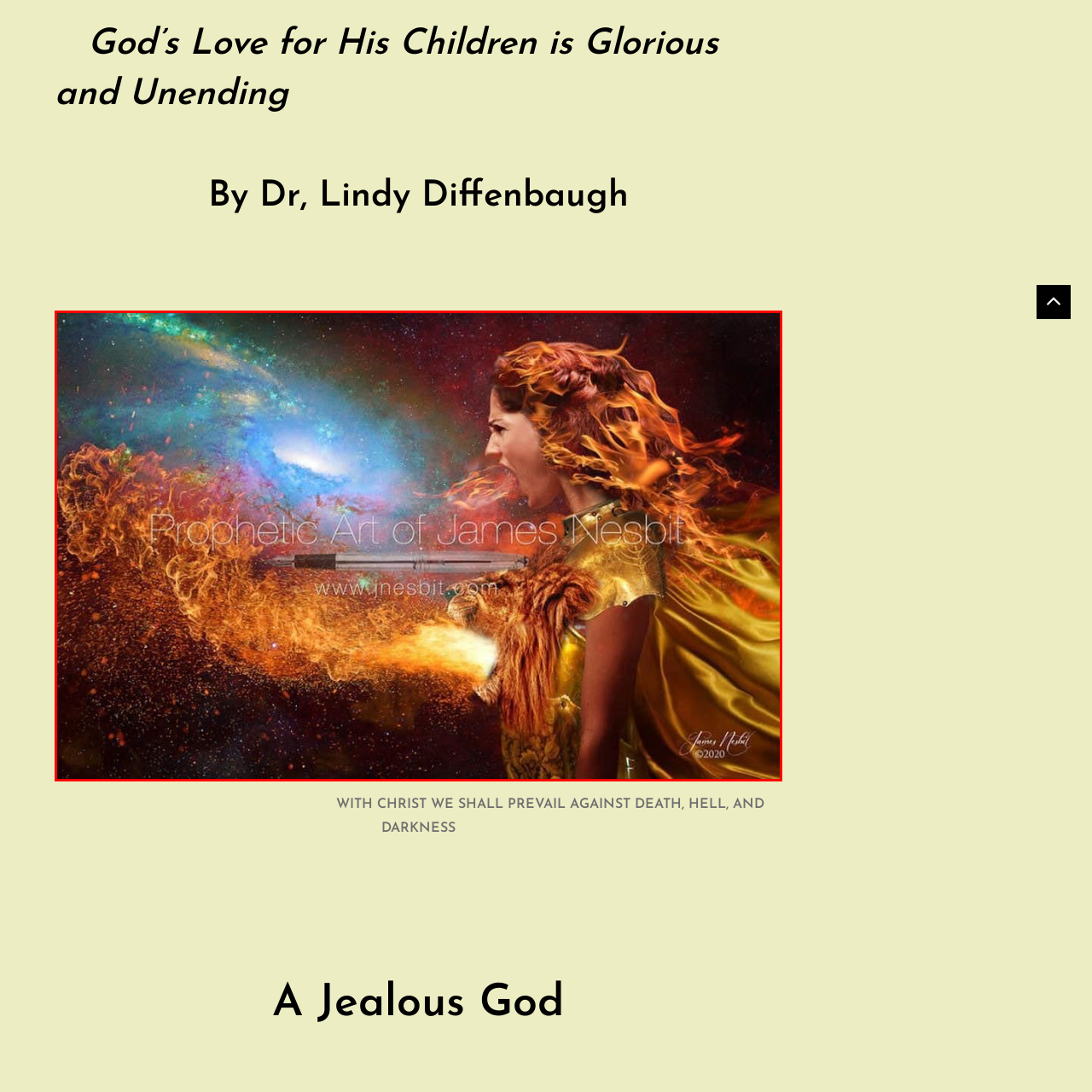What is the theme of the artwork?
Direct your attention to the image marked by the red bounding box and answer the question with a single word or phrase.

Divine strength and resilience